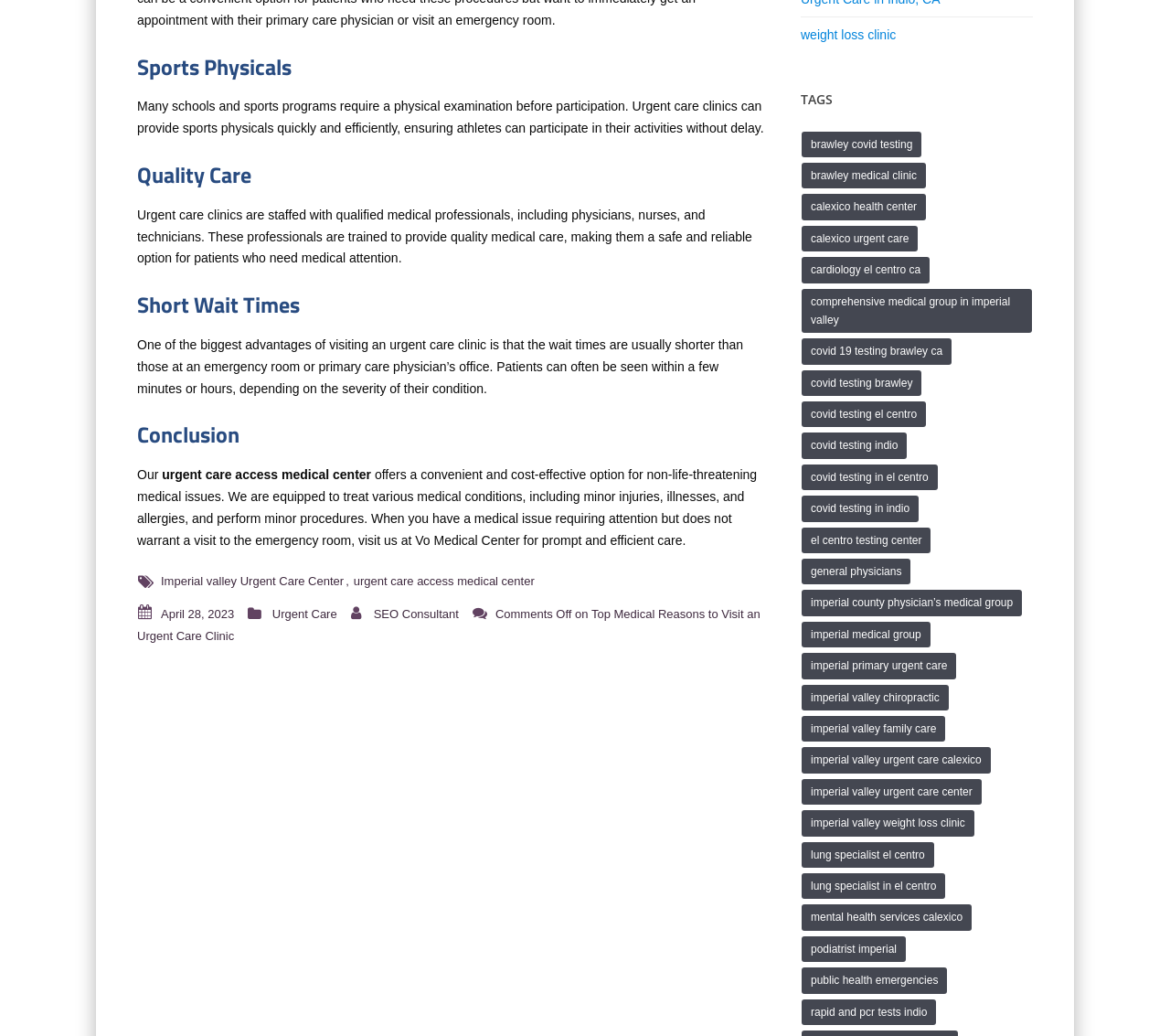Determine the bounding box coordinates of the clickable element to complete this instruction: "Check 'Comments Off'". Provide the coordinates in the format of four float numbers between 0 and 1, [left, top, right, bottom].

[0.423, 0.586, 0.489, 0.599]